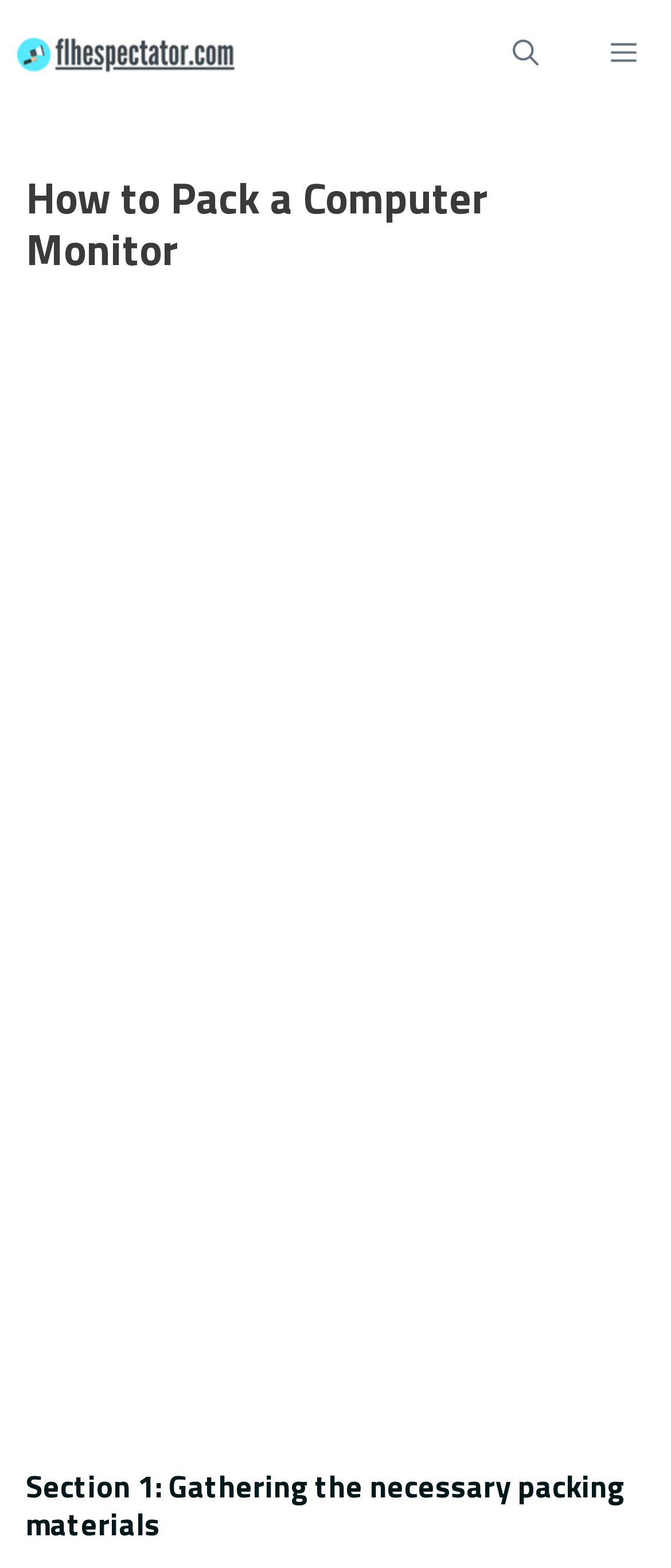Determine the bounding box for the HTML element described here: "aria-label="Open search"". The coordinates should be given as [left, top, right, bottom] with each number being a float between 0 and 1.

[0.71, 0.0, 0.856, 0.066]